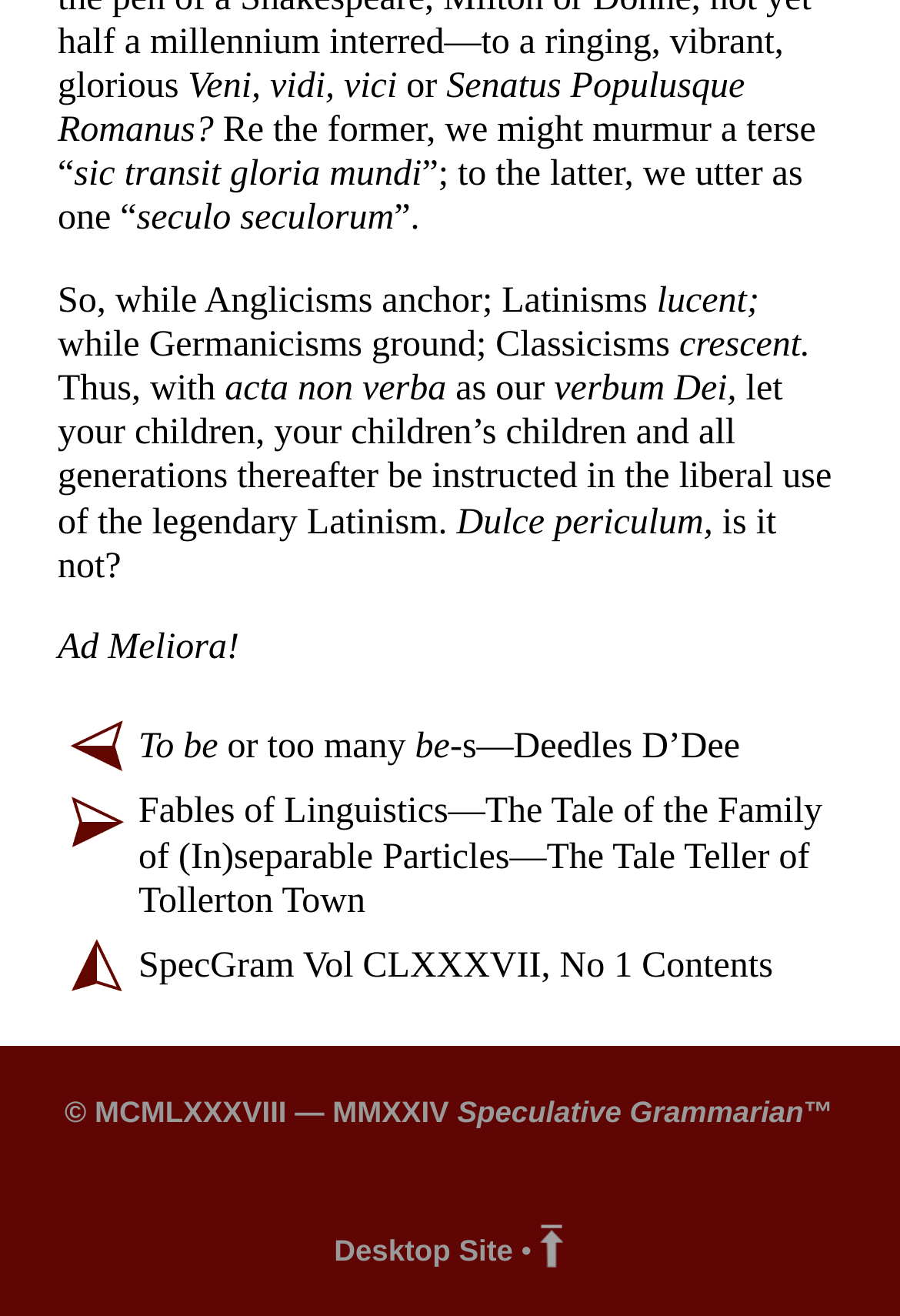Given the element description Desktop Site, specify the bounding box coordinates of the corresponding UI element in the format (top-left x, top-left y, bottom-right x, bottom-right y). All values must be between 0 and 1.

[0.371, 0.937, 0.57, 0.963]